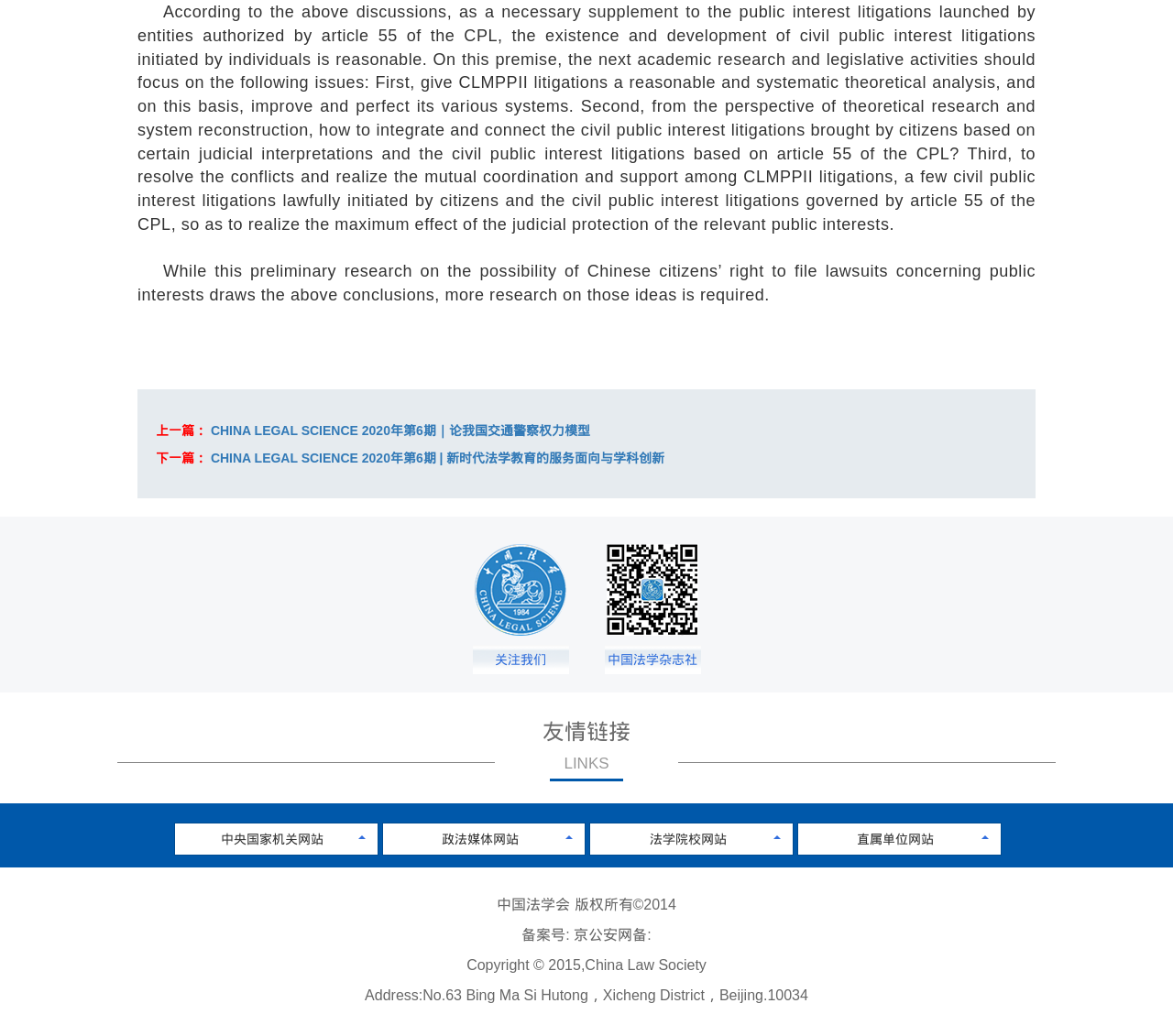Given the description of a UI element: "CHINA LEGAL SCIENCE 2020年第6期｜论我国交通警察权力模型", identify the bounding box coordinates of the matching element in the webpage screenshot.

[0.18, 0.409, 0.503, 0.423]